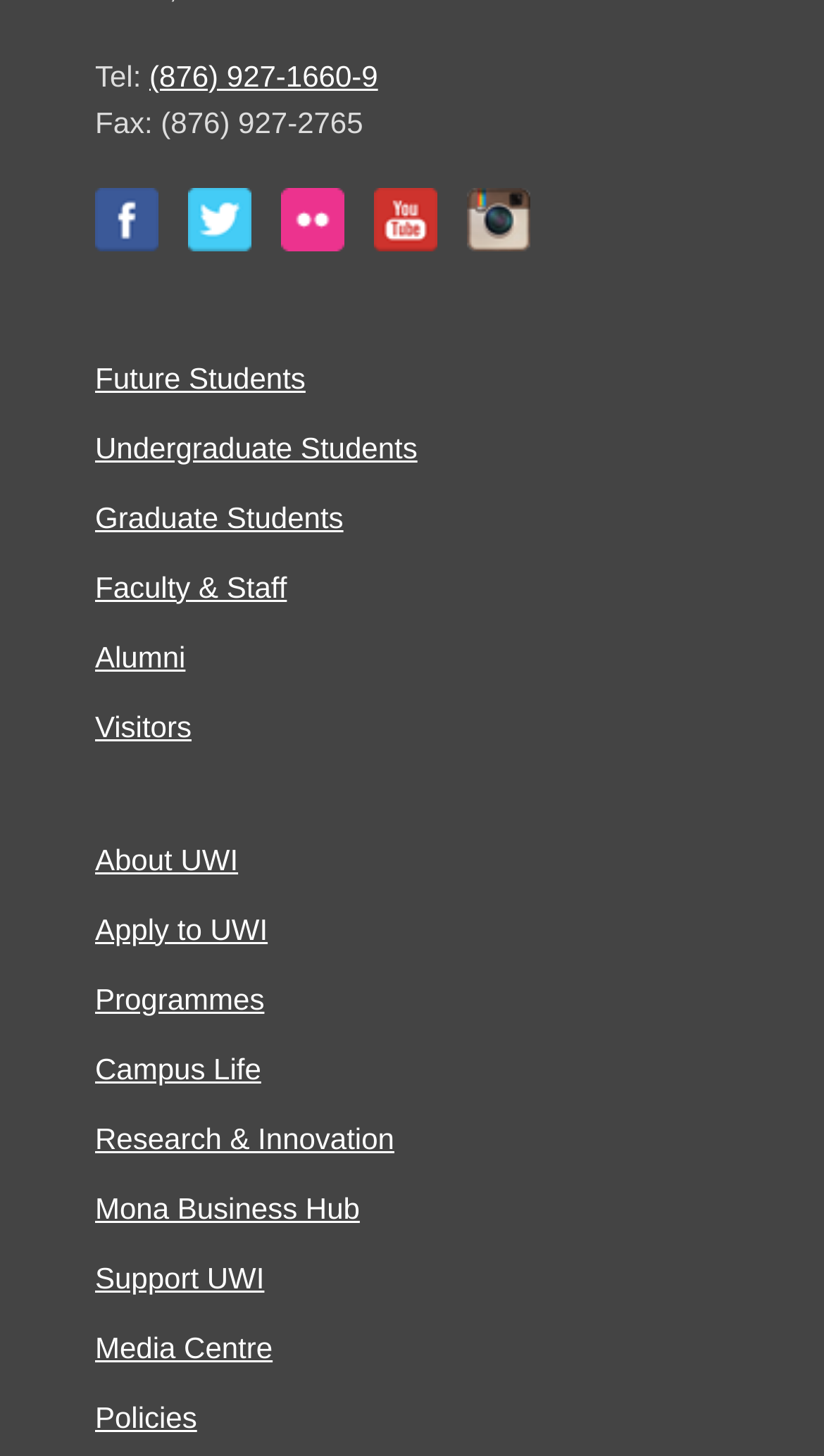Given the description Sewing, predict the bounding box coordinates of the UI element. Ensure the coordinates are in the format (top-left x, top-left y, bottom-right x, bottom-right y) and all values are between 0 and 1.

None